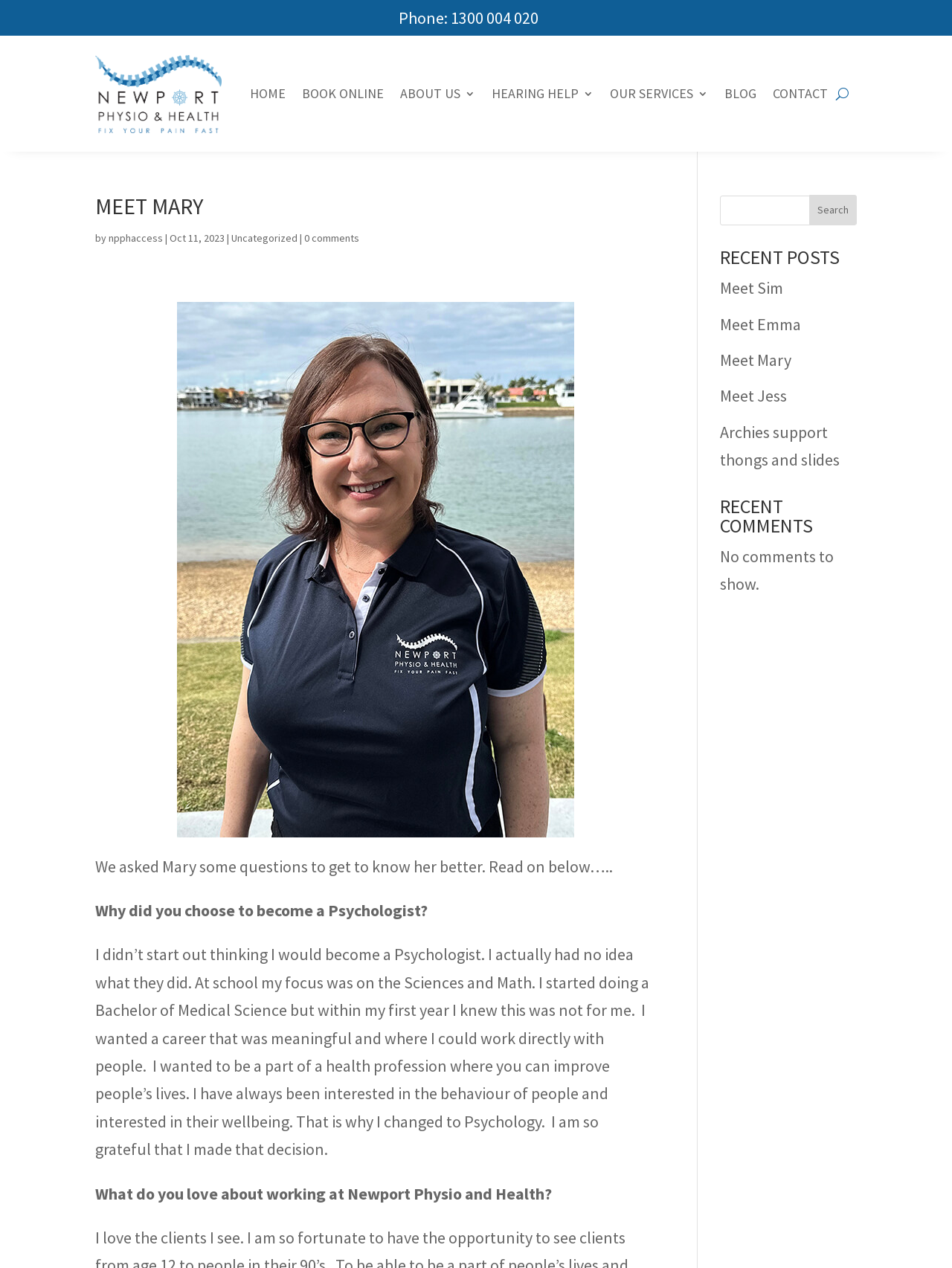Locate the bounding box coordinates of the element that should be clicked to fulfill the instruction: "Click the 'BOOK ONLINE' link".

[0.317, 0.043, 0.403, 0.105]